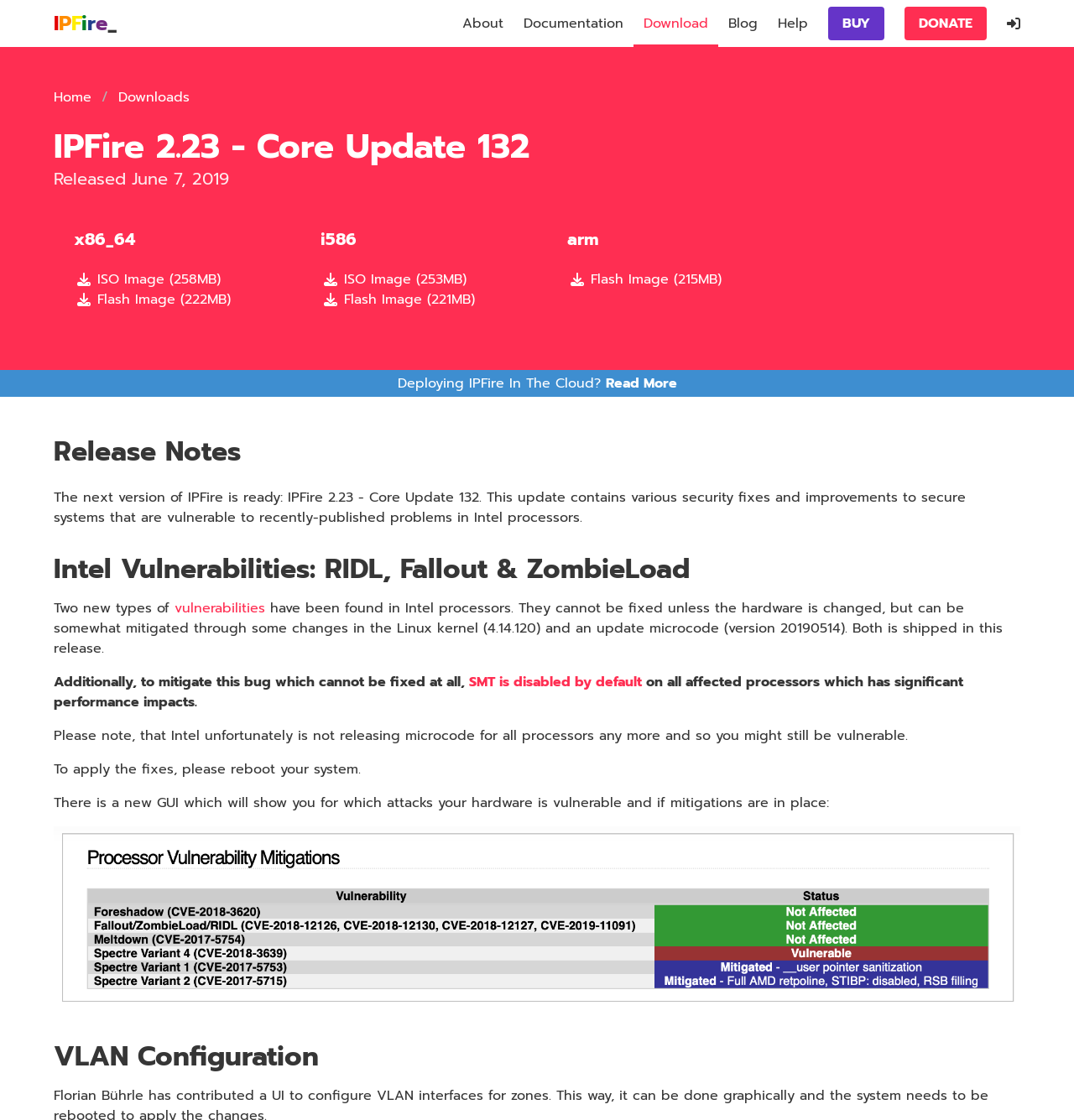Create a detailed summary of all the visual and textual information on the webpage.

The webpage is about downloading IPFire 2.23 - Core Update 132. At the top, there is a main navigation menu with 7 links: IPFire, About, Documentation, Download, Blog, Help, and BUY/DONATE. Below the navigation menu, there is a breadcrumbs navigation with 2 links: Home and Downloads.

The main content of the page is divided into several sections. The first section has a heading "IPFire 2.23 - Core Update 132" and a subheading "Released June 7, 2019". Below this, there are three columns of links for downloading IPFire 2.23 in different architectures: x86_64, i586, and arm. Each column has two links: one for ISO Image and one for Flash Image.

To the right of the download links, there is a section with a heading "Deploying IPFire In The Cloud?" and a link "Read More". Below this, there is a section with a heading "Release Notes" and a paragraph of text describing the update, including security fixes and improvements to secure systems vulnerable to Intel processor problems.

The next section has a heading "Intel Vulnerabilities: RIDL, Fallout & ZombieLoad" and describes two new types of vulnerabilities found in Intel processors. The text explains that these vulnerabilities cannot be fixed unless the hardware is changed, but can be somewhat mitigated through changes in the Linux kernel and an update microcode. There are also links to more information about the vulnerabilities and mitigations.

Finally, there is a section with a heading "VLAN Configuration" at the bottom of the page.